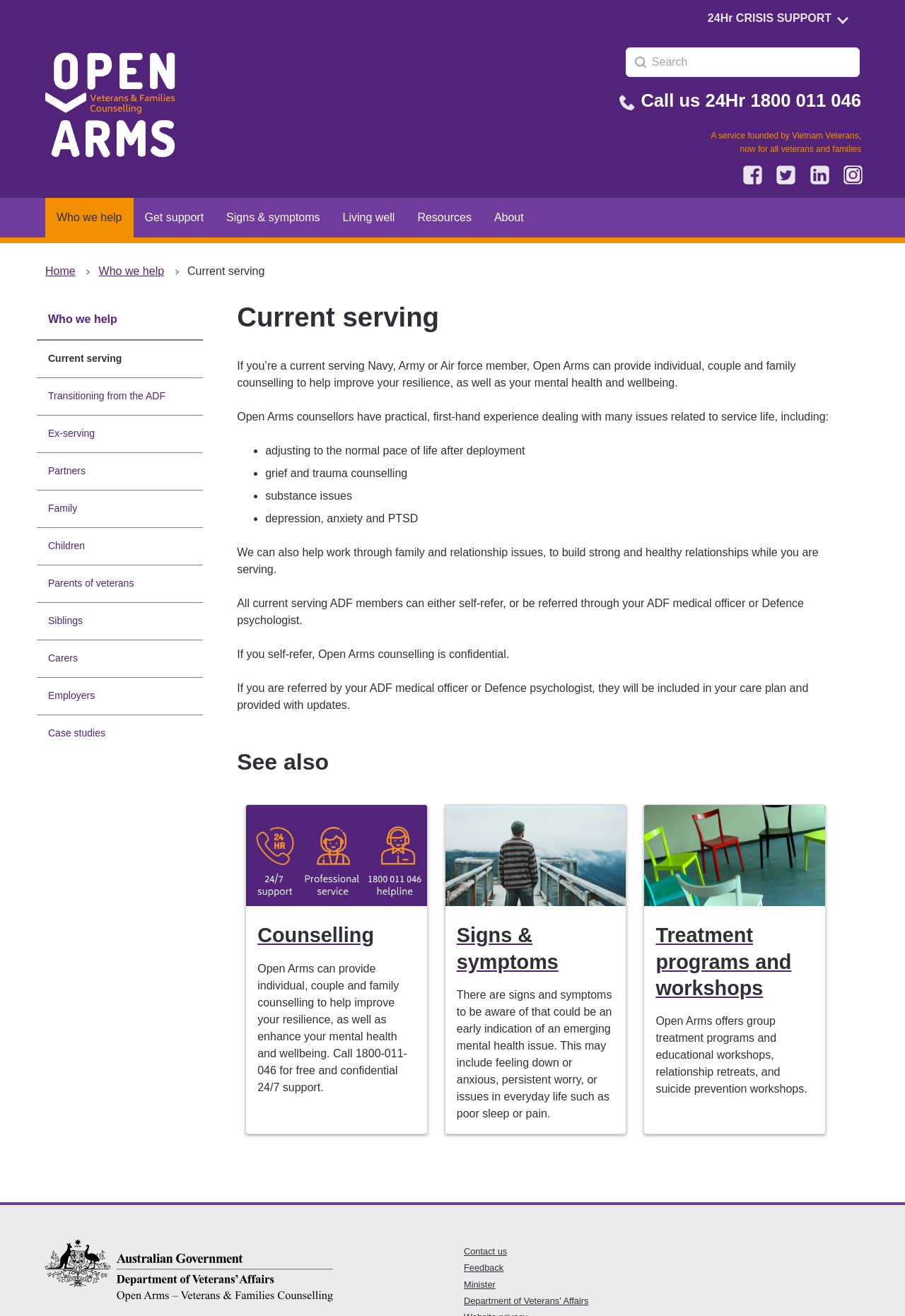Please locate the bounding box coordinates of the element's region that needs to be clicked to follow the instruction: "Click the 'Get support' link". The bounding box coordinates should be provided as four float numbers between 0 and 1, i.e., [left, top, right, bottom].

[0.147, 0.15, 0.238, 0.18]